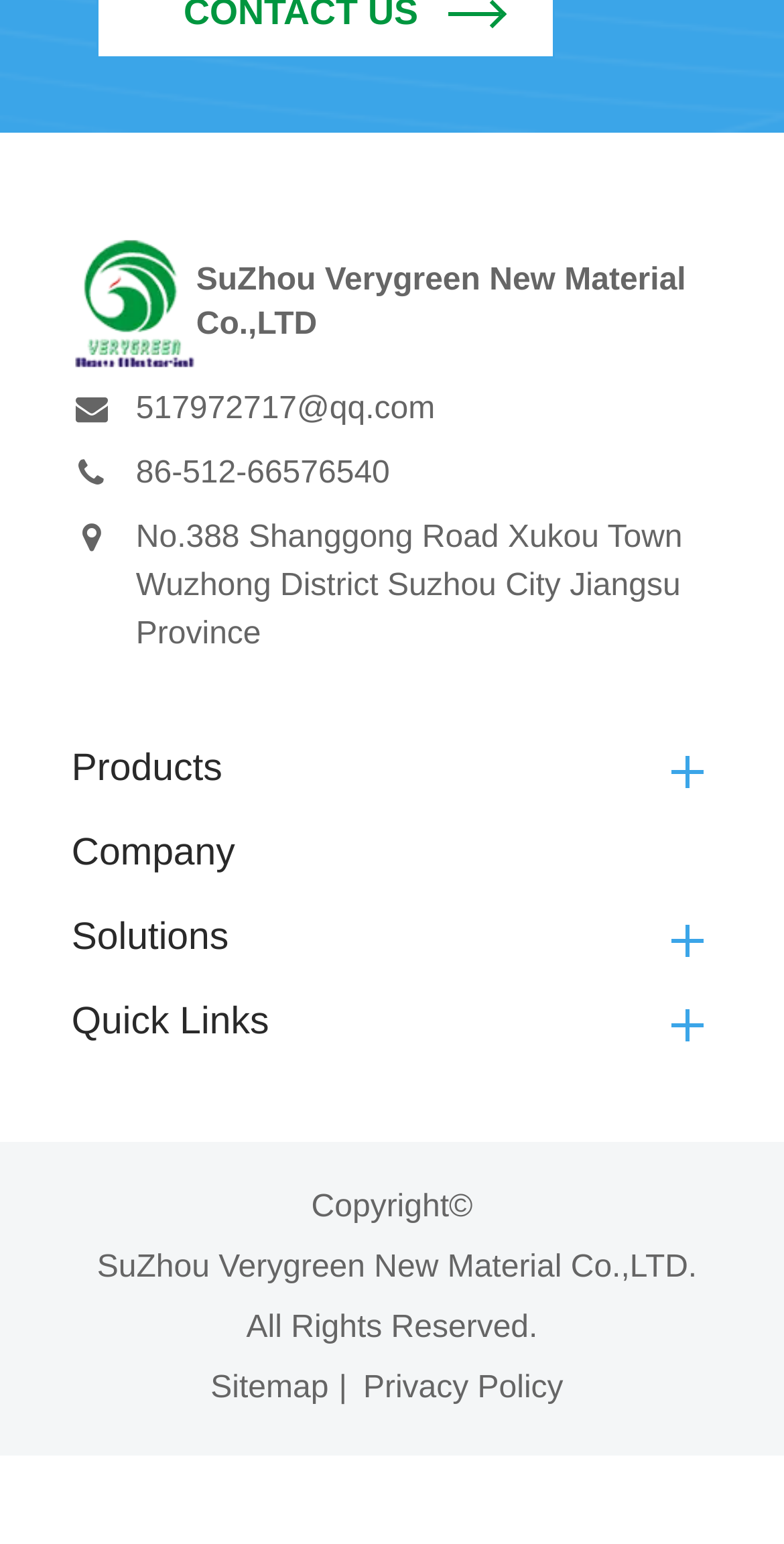Please determine the bounding box coordinates of the area that needs to be clicked to complete this task: 'read 'Would you Airbnb Your home?' article'. The coordinates must be four float numbers between 0 and 1, formatted as [left, top, right, bottom].

None